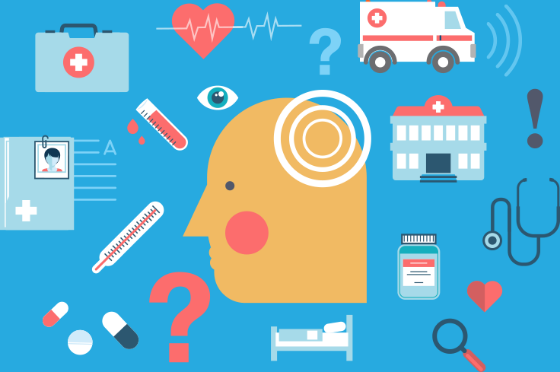Using the information in the image, give a comprehensive answer to the question: 
What does the yellow head symbolize?

The yellow head symbolizes contemplation or concern, as indicated by the circular design suggesting thought processes, which implies a state of thinking or worrying.